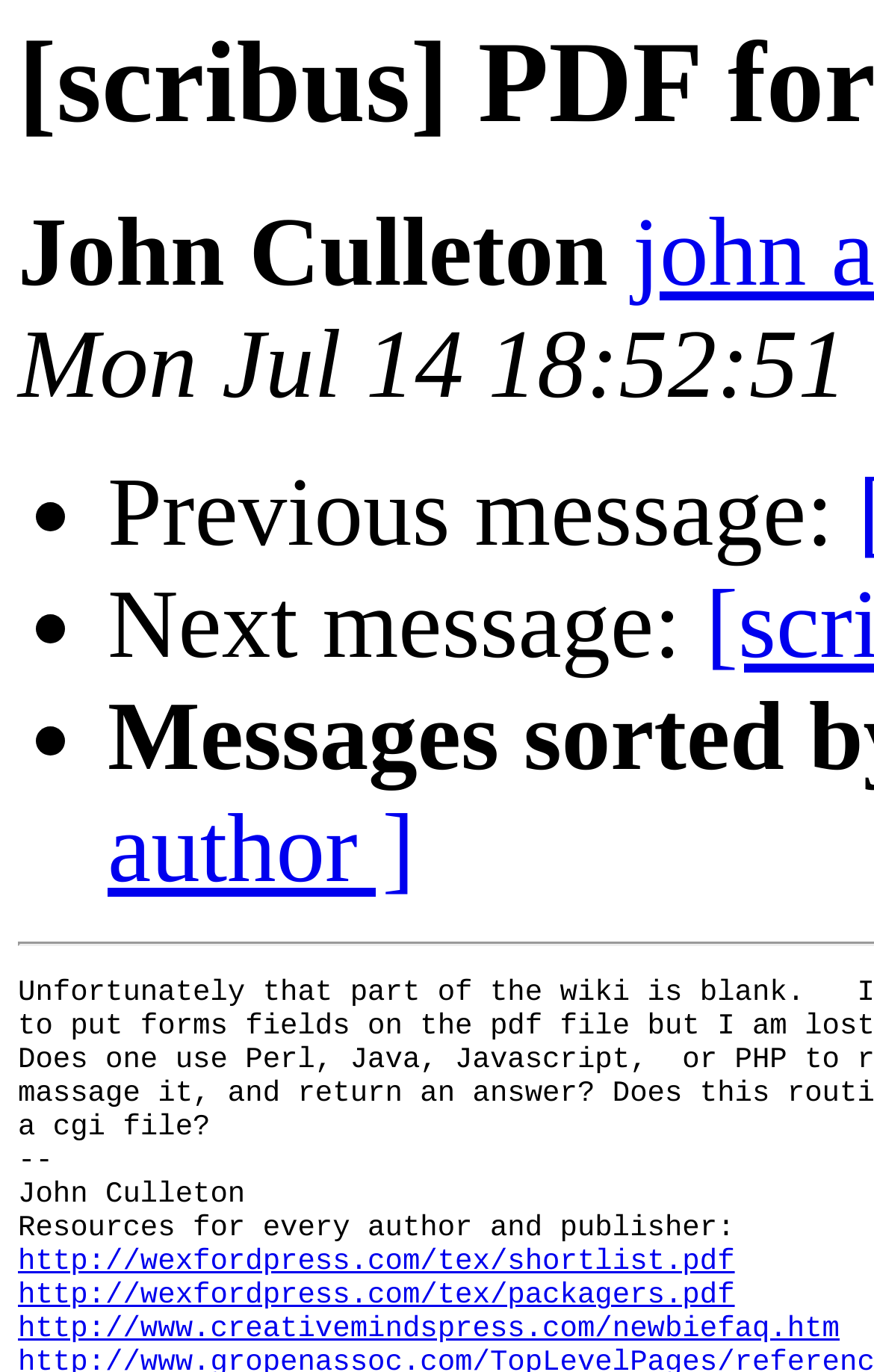Please answer the following question using a single word or phrase: Who is the author mentioned on the webpage?

John Culleton